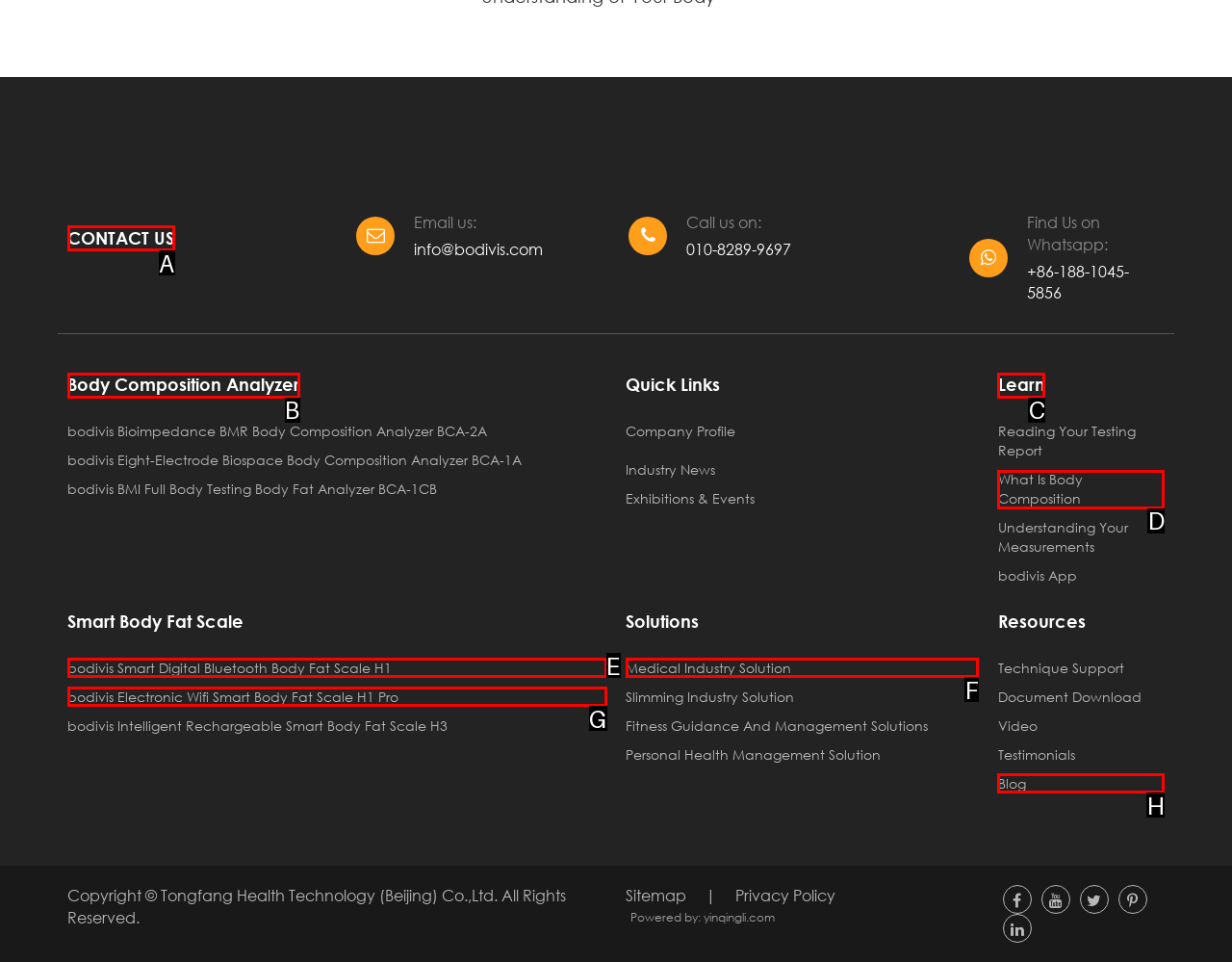Which UI element should you click on to achieve the following task: Learn about body composition? Provide the letter of the correct option.

D